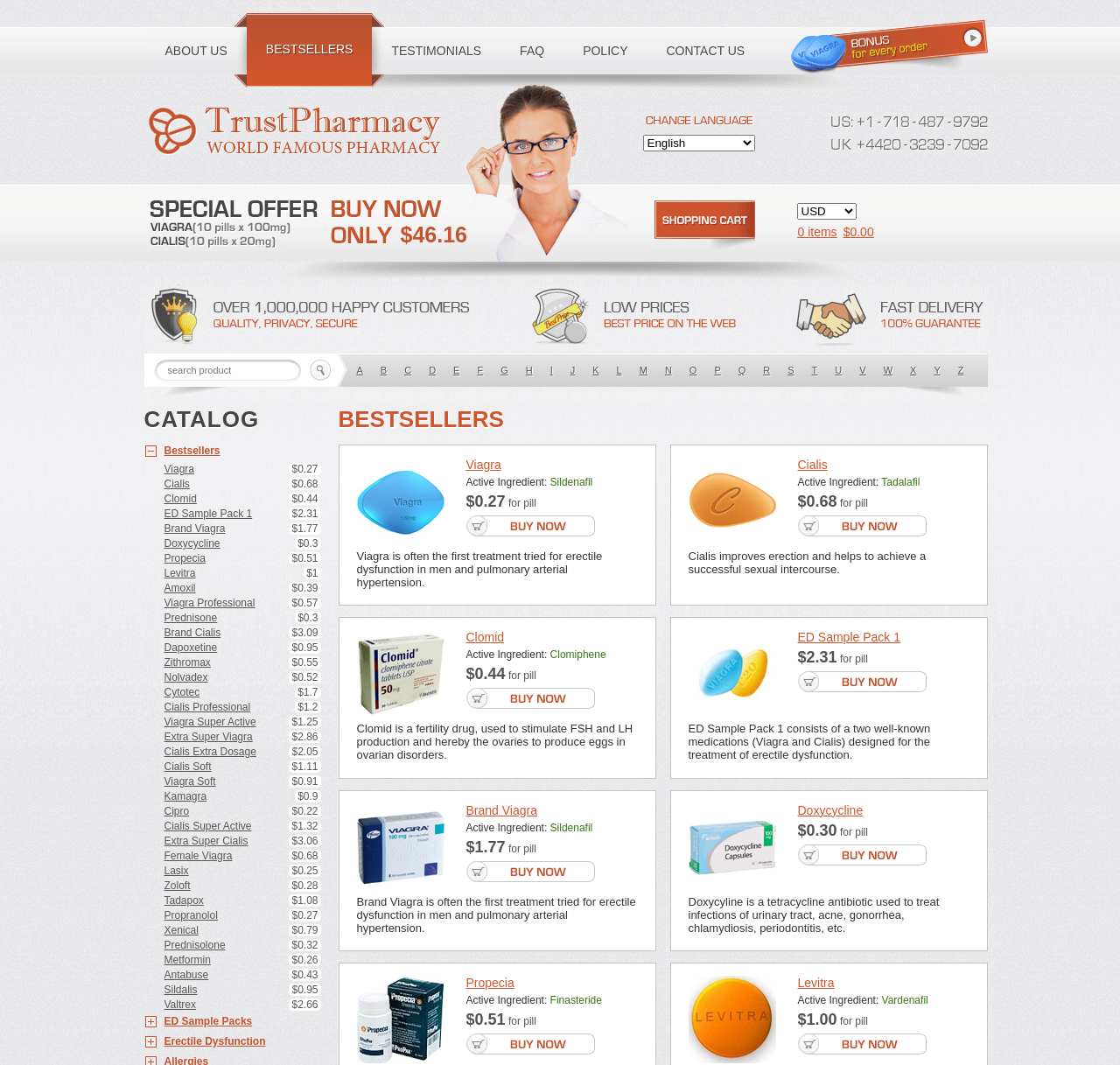Please locate the bounding box coordinates of the element that needs to be clicked to achieve the following instruction: "buy Viagra". The coordinates should be four float numbers between 0 and 1, i.e., [left, top, right, bottom].

[0.129, 0.433, 0.286, 0.447]